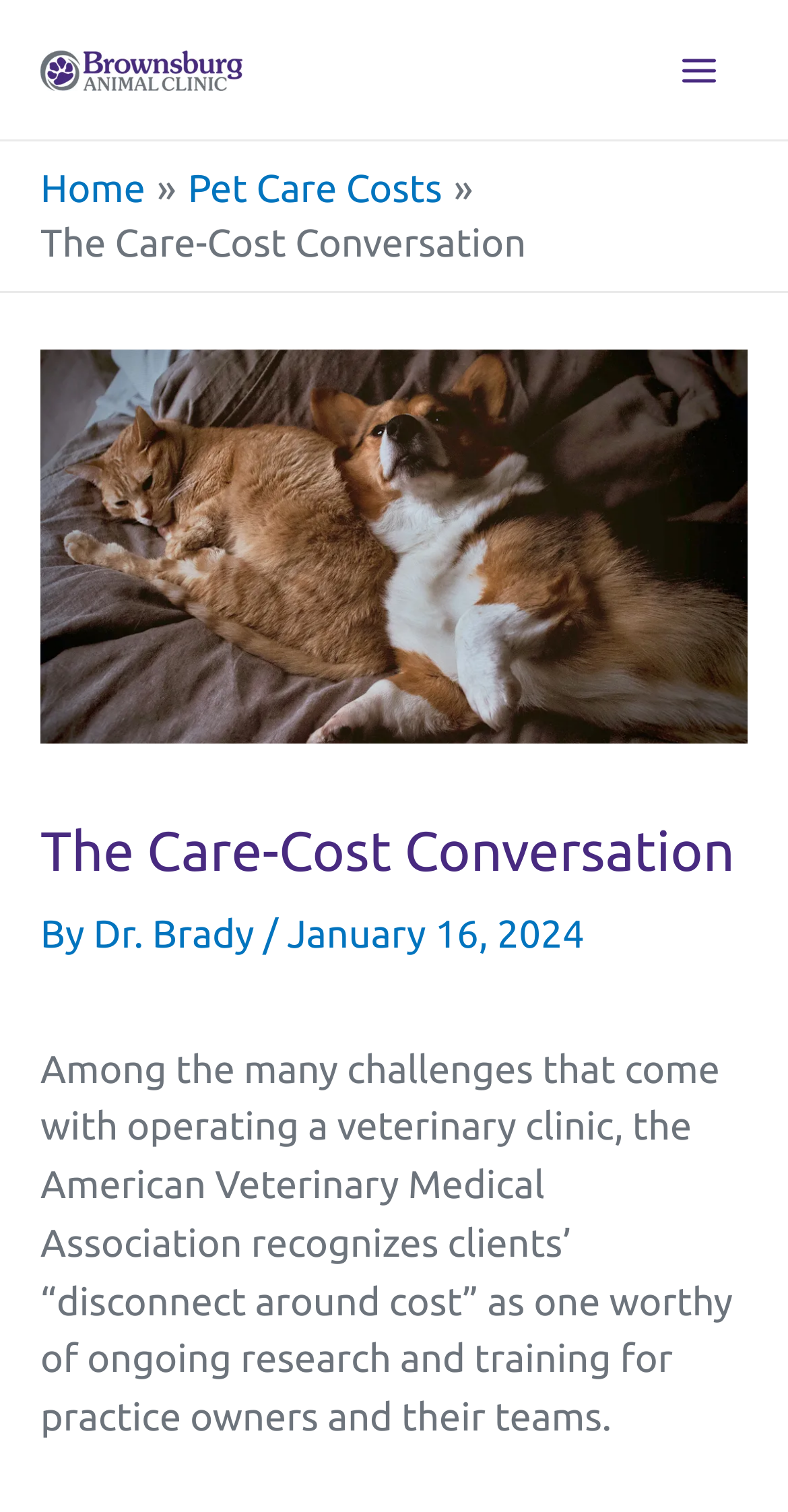Extract the top-level heading from the webpage and provide its text.

The Care-Cost Conversation